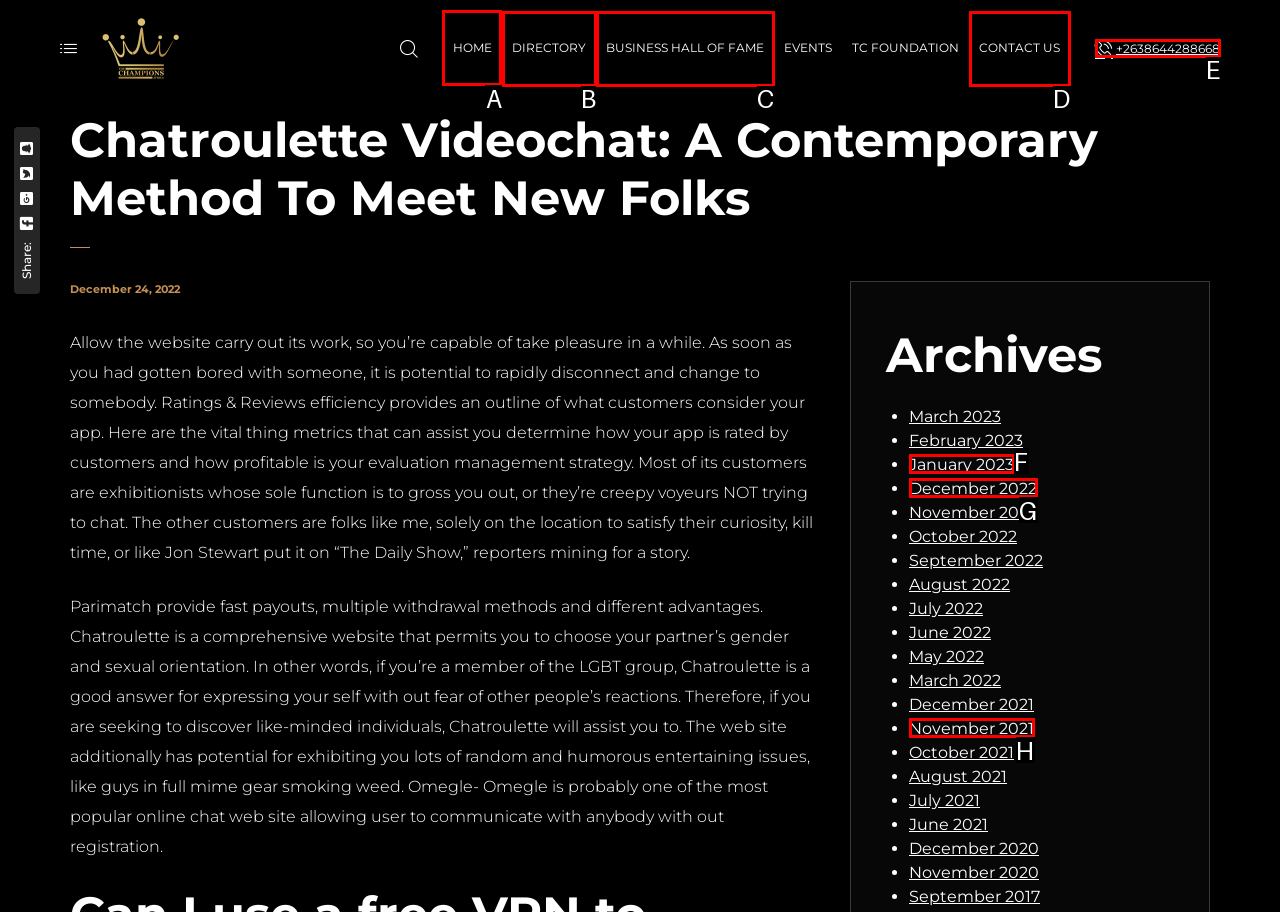Determine which UI element you should click to perform the task: Click the HOME link
Provide the letter of the correct option from the given choices directly.

A